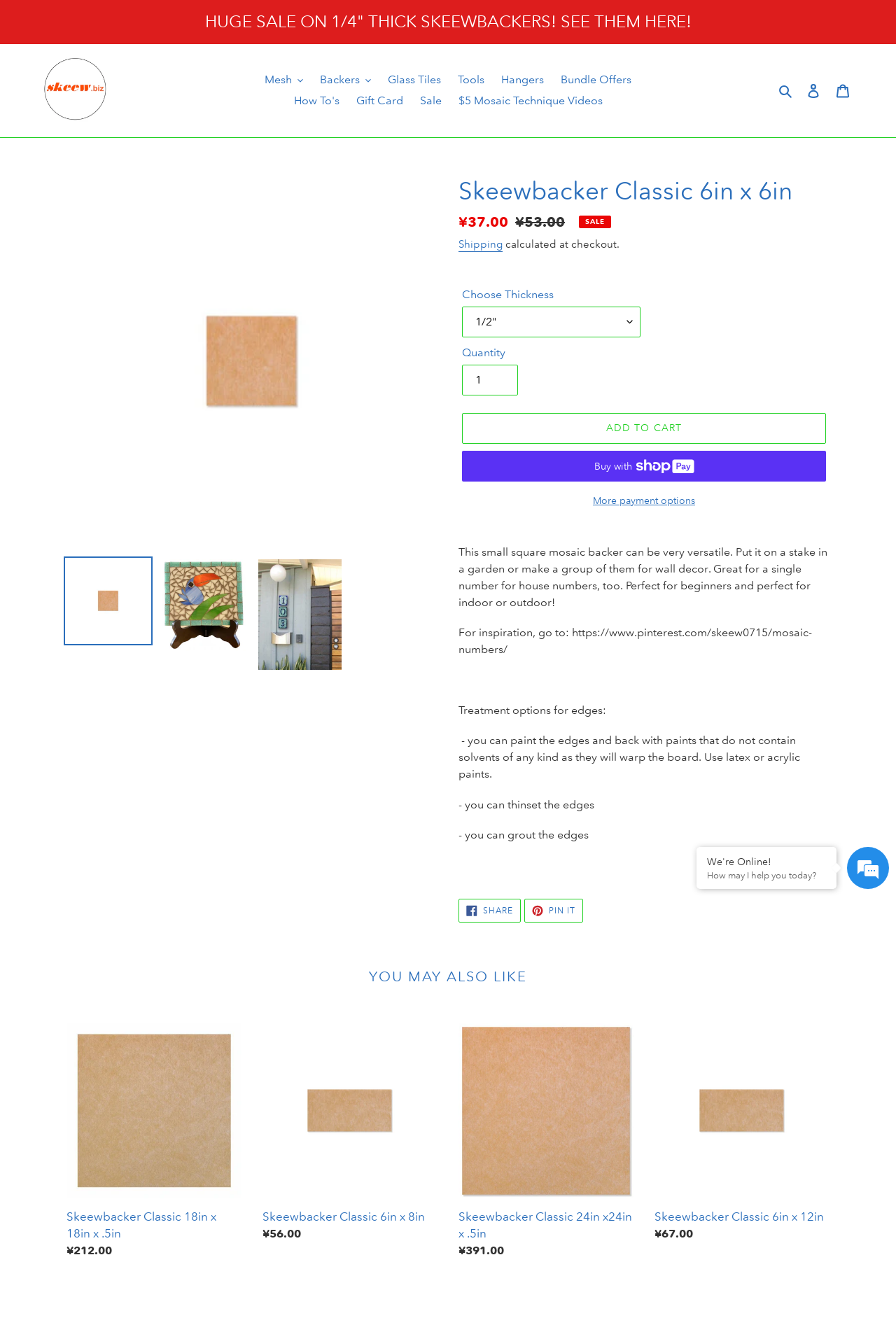Please identify the bounding box coordinates of the element's region that I should click in order to complete the following instruction: "View the 'Skeewbacker Classic 6in x 6in' image". The bounding box coordinates consist of four float numbers between 0 and 1, i.e., [left, top, right, bottom].

[0.074, 0.134, 0.488, 0.415]